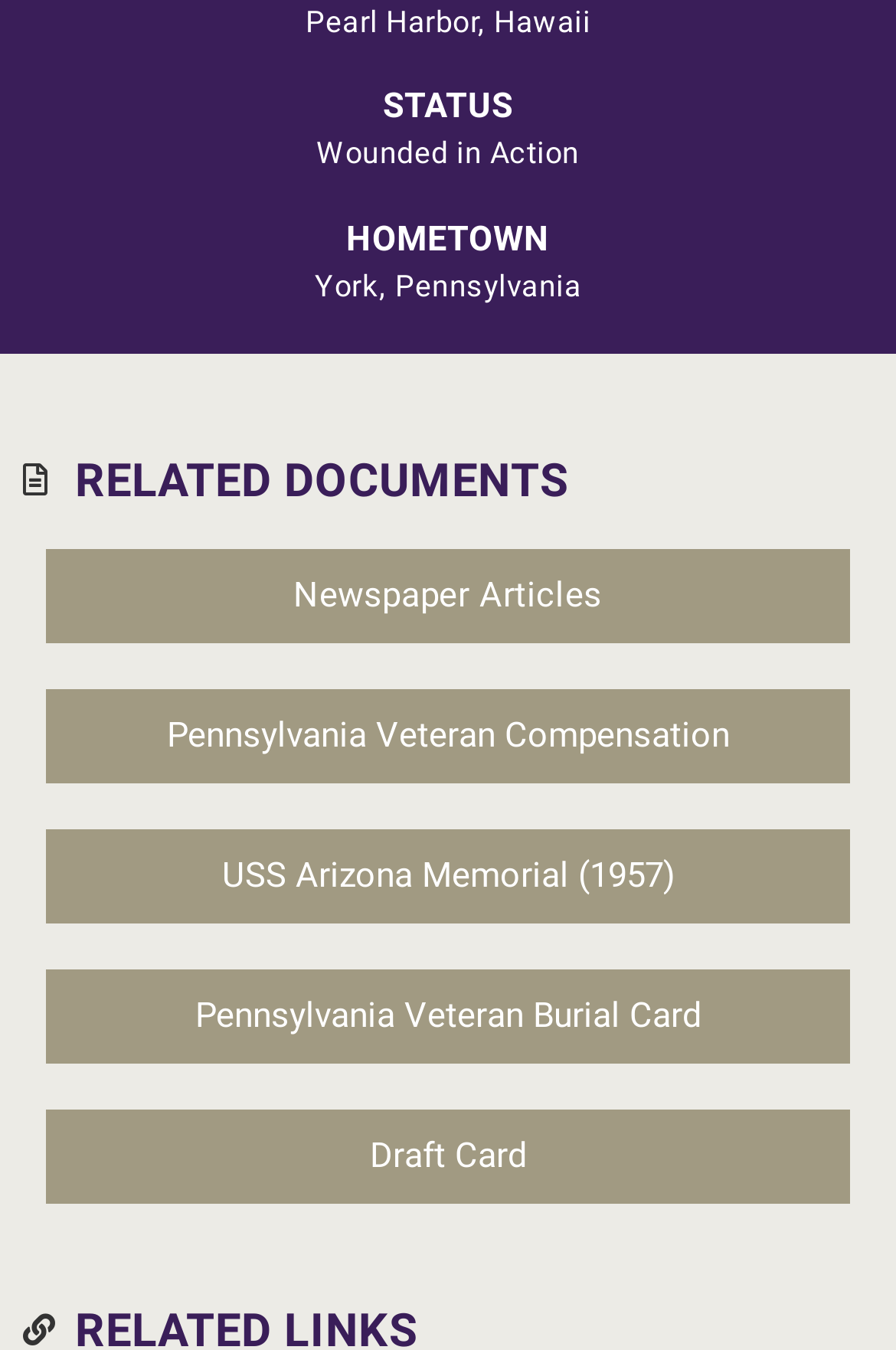What is the last related document listed?
Refer to the image and provide a one-word or short phrase answer.

Draft Card